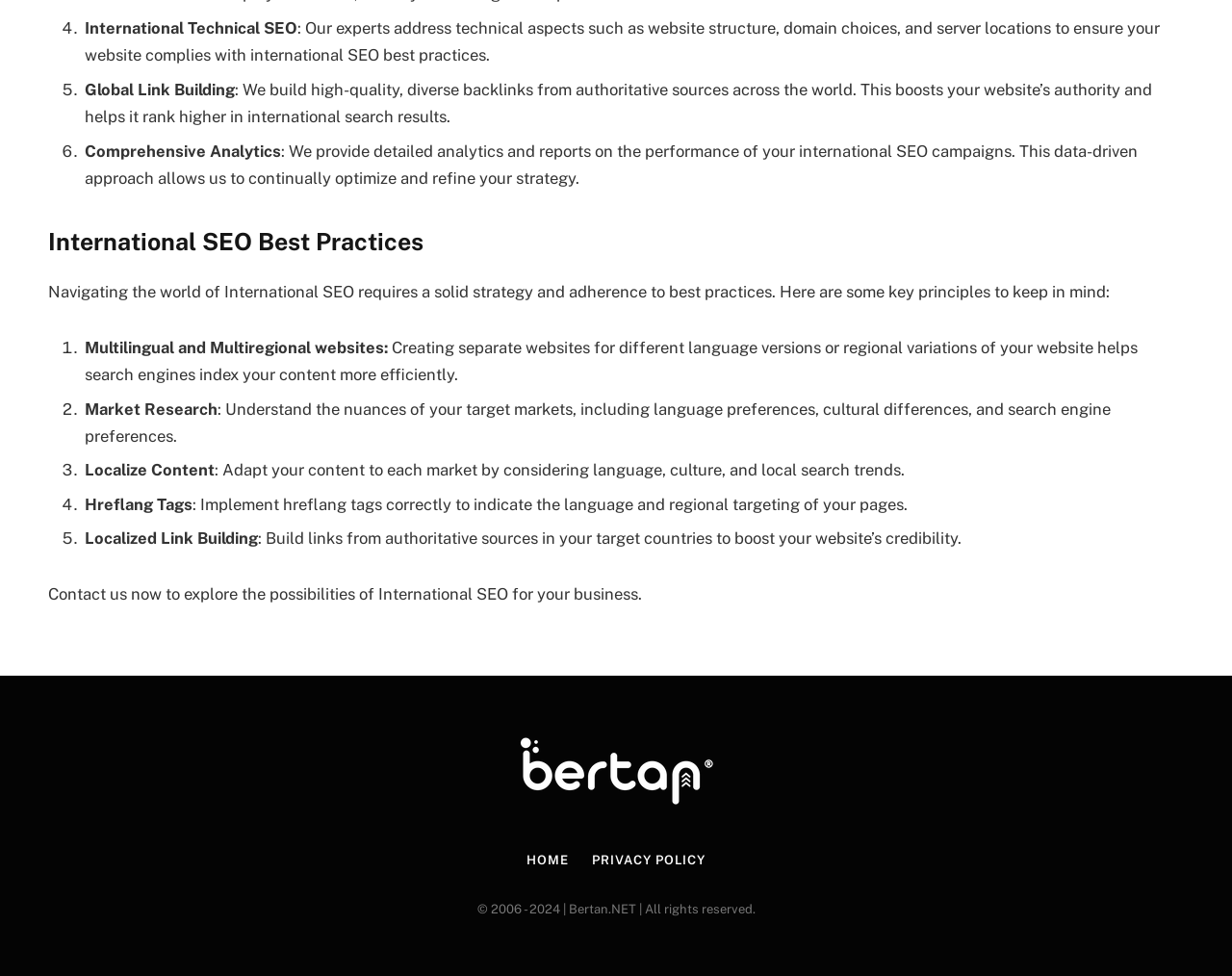What is the company name?
Refer to the image and respond with a one-word or short-phrase answer.

Bertan.NET